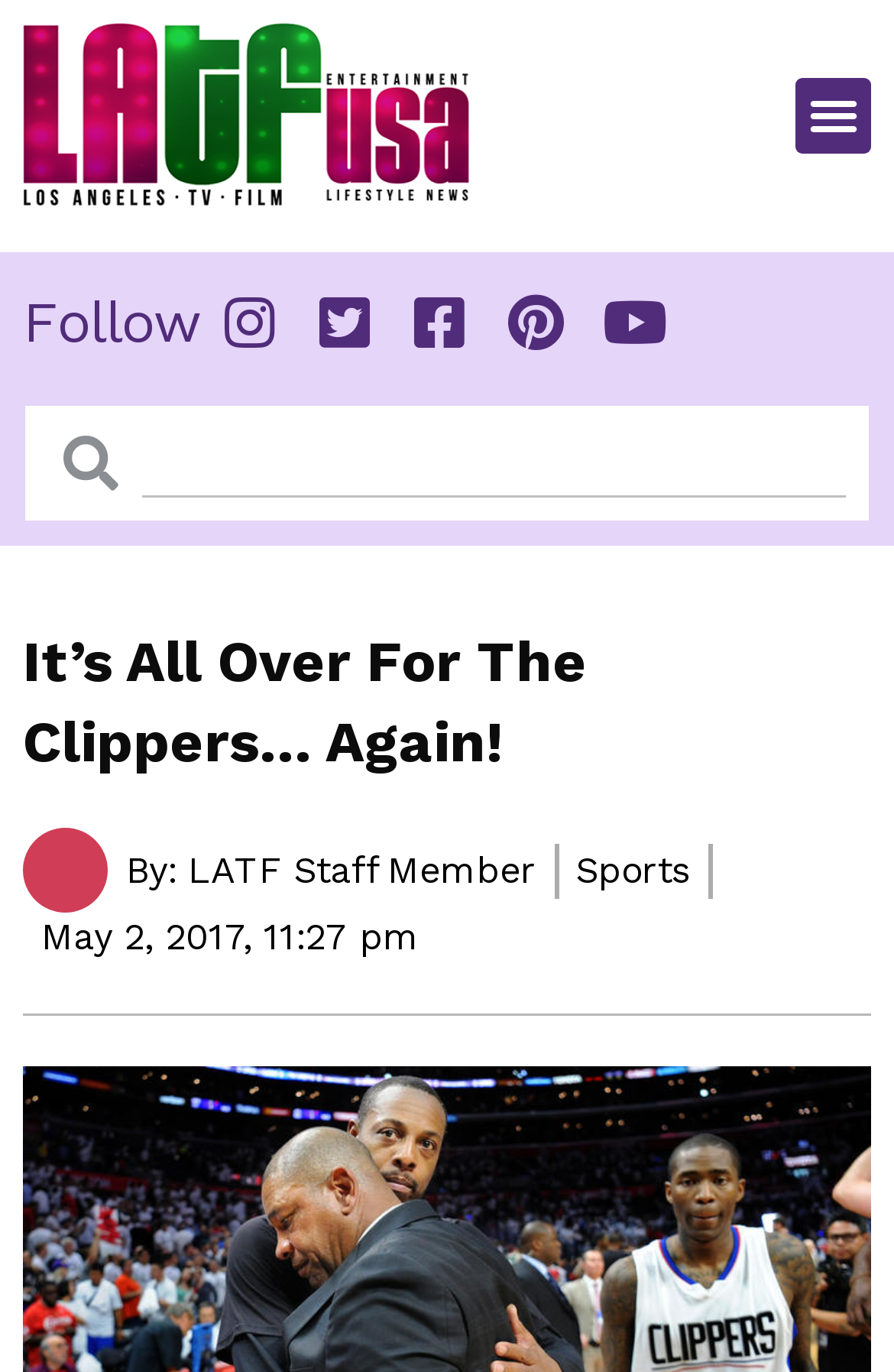Using the information in the image, give a detailed answer to the following question: Who wrote this article?

I found the author's name by looking at the section below the title, where it says 'By:' followed by the name 'LATF Staff Member'.